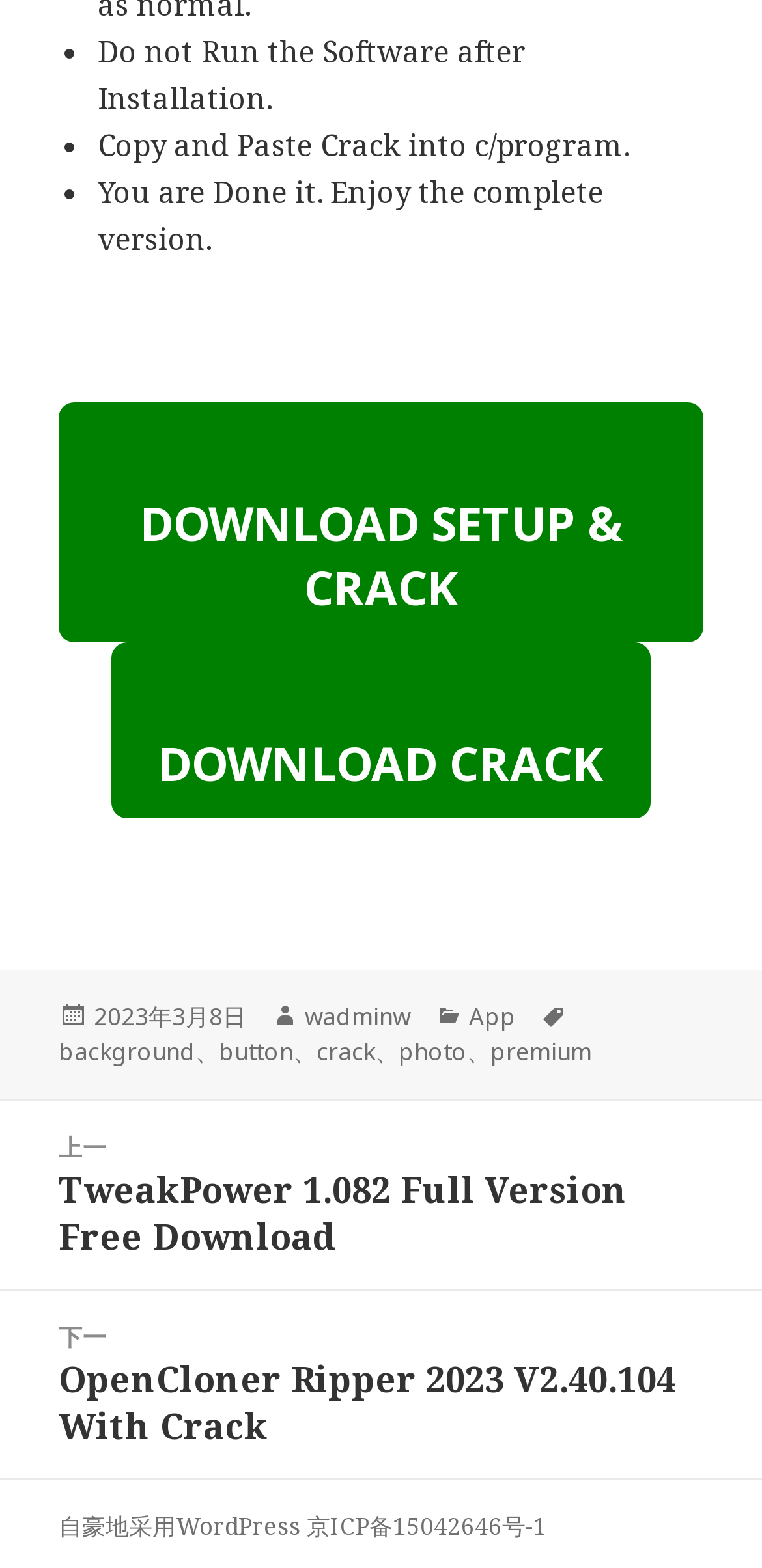What is the purpose of the 'DOWNLOAD SETUP & CRACK' button?
Using the visual information, reply with a single word or short phrase.

To download setup and crack